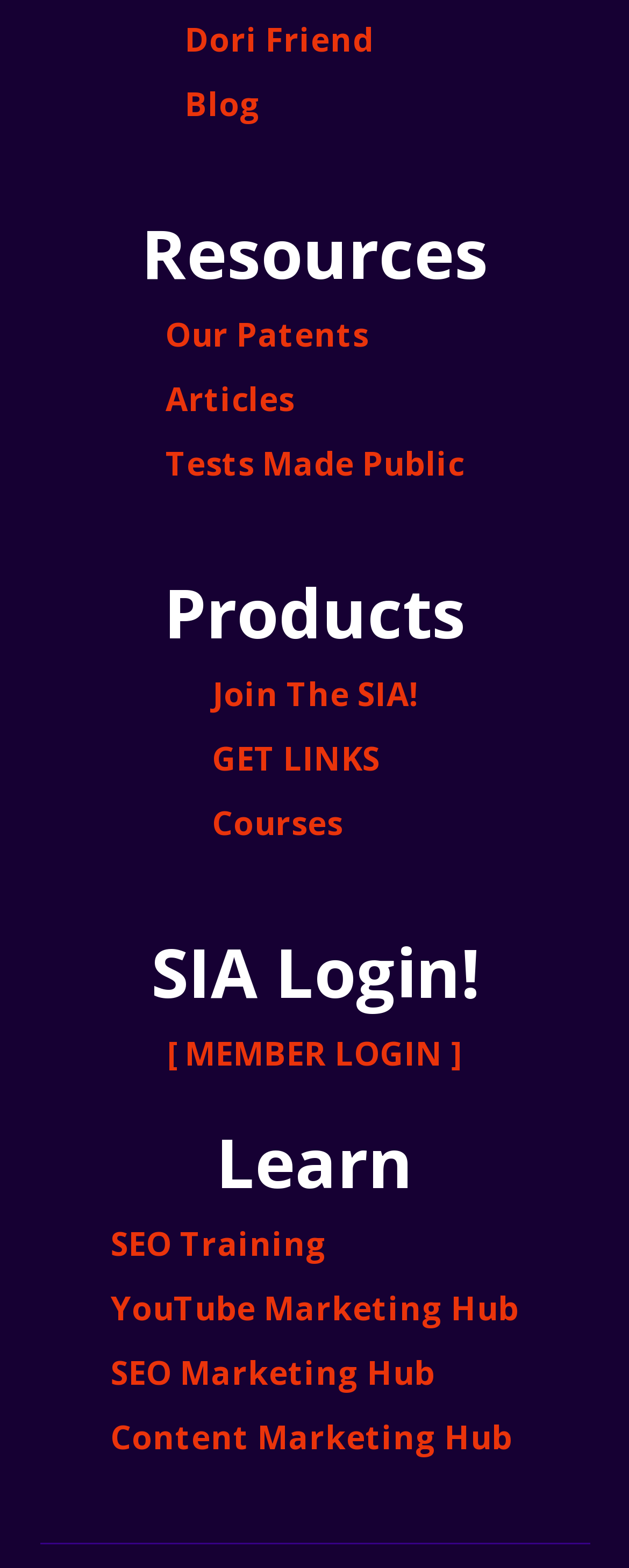Please give a succinct answer to the question in one word or phrase:
What is the last link on the webpage?

Content Marketing Hub